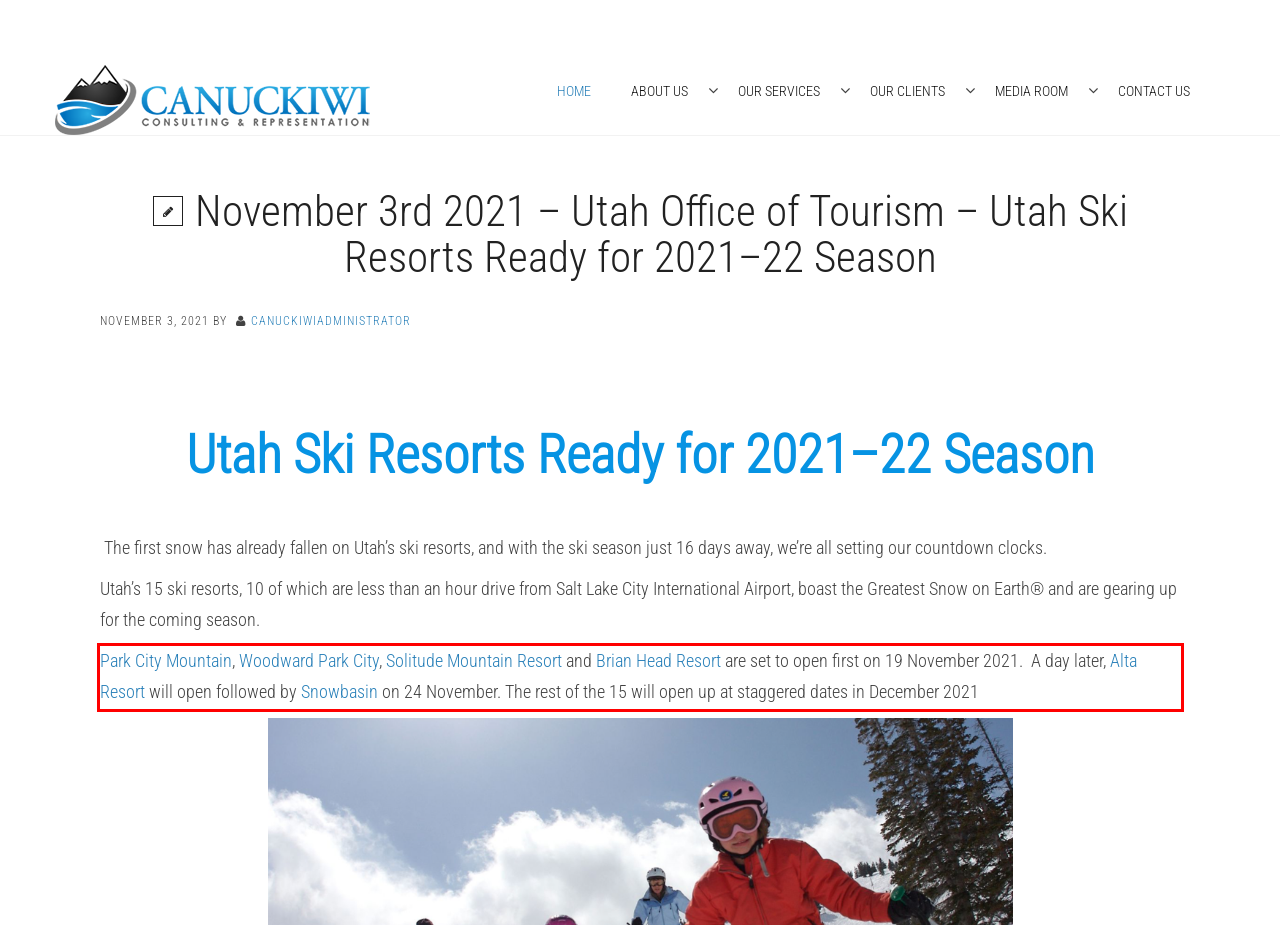Analyze the webpage screenshot and use OCR to recognize the text content in the red bounding box.

Park City Mountain, Woodward Park City, Solitude Mountain Resort and Brian Head Resort are set to open first on 19 November 2021. A day later, Alta Resort will open followed by Snowbasin on 24 November. The rest of the 15 will open up at staggered dates in December 2021